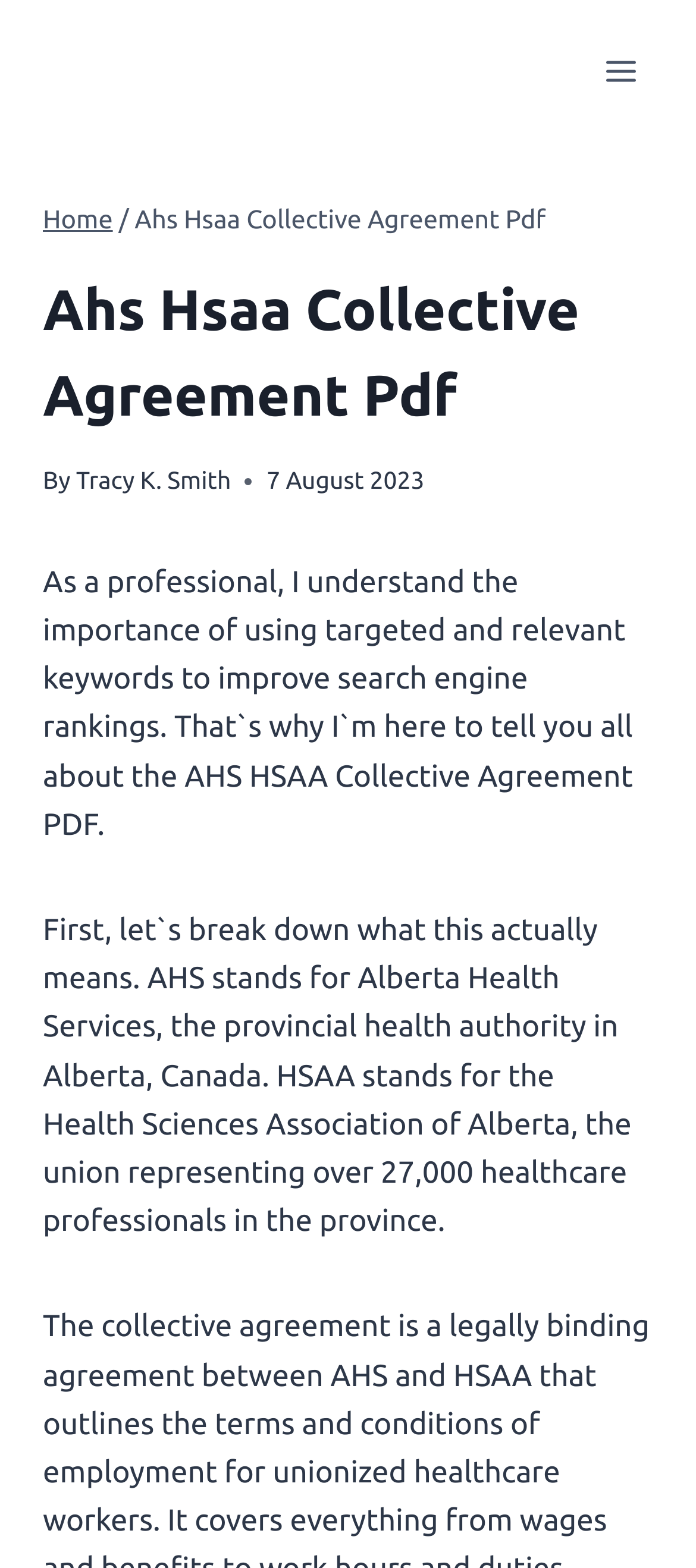Identify the bounding box coordinates for the UI element described as: "Home". The coordinates should be provided as four floats between 0 and 1: [left, top, right, bottom].

[0.062, 0.131, 0.162, 0.149]